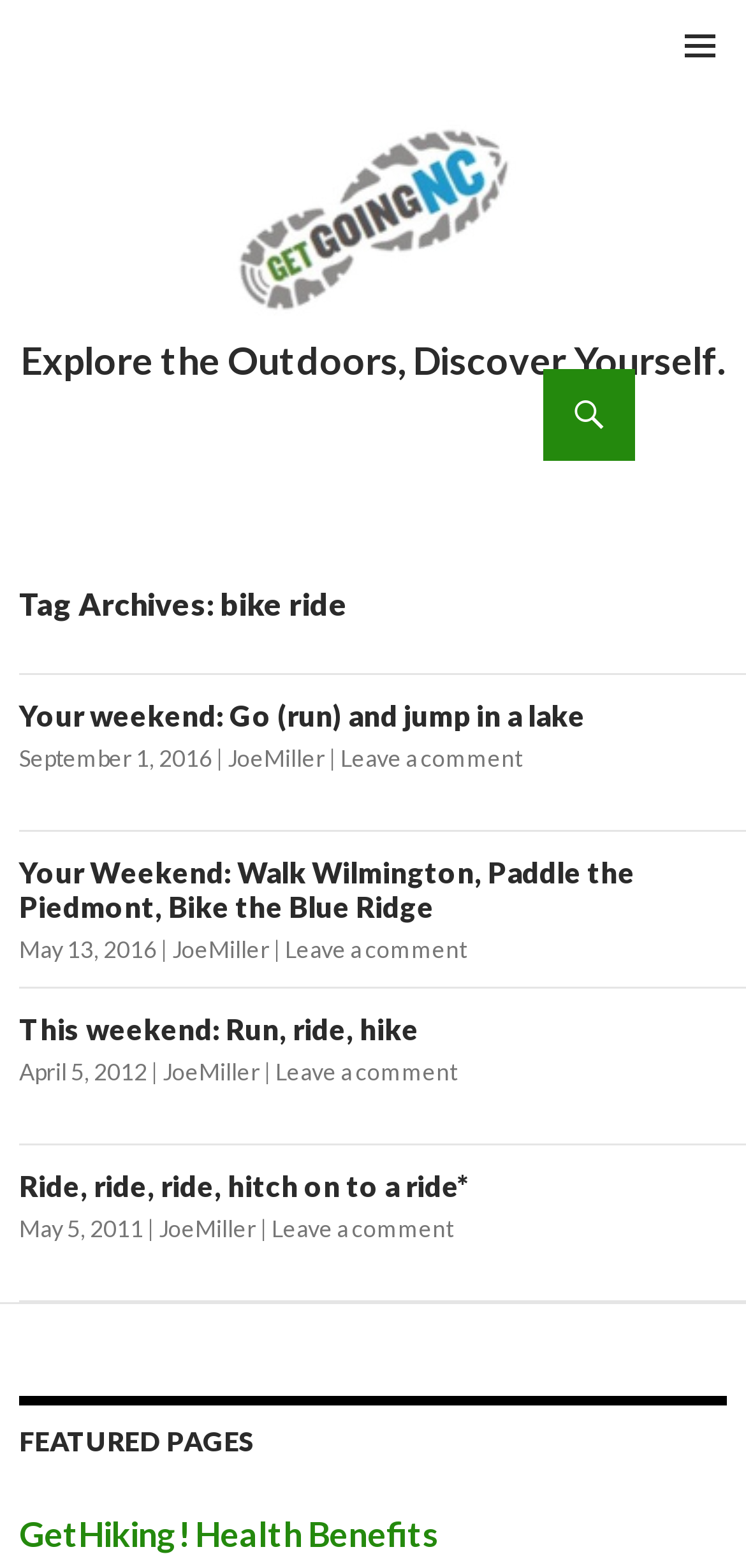How many articles are on this page?
Provide a one-word or short-phrase answer based on the image.

5